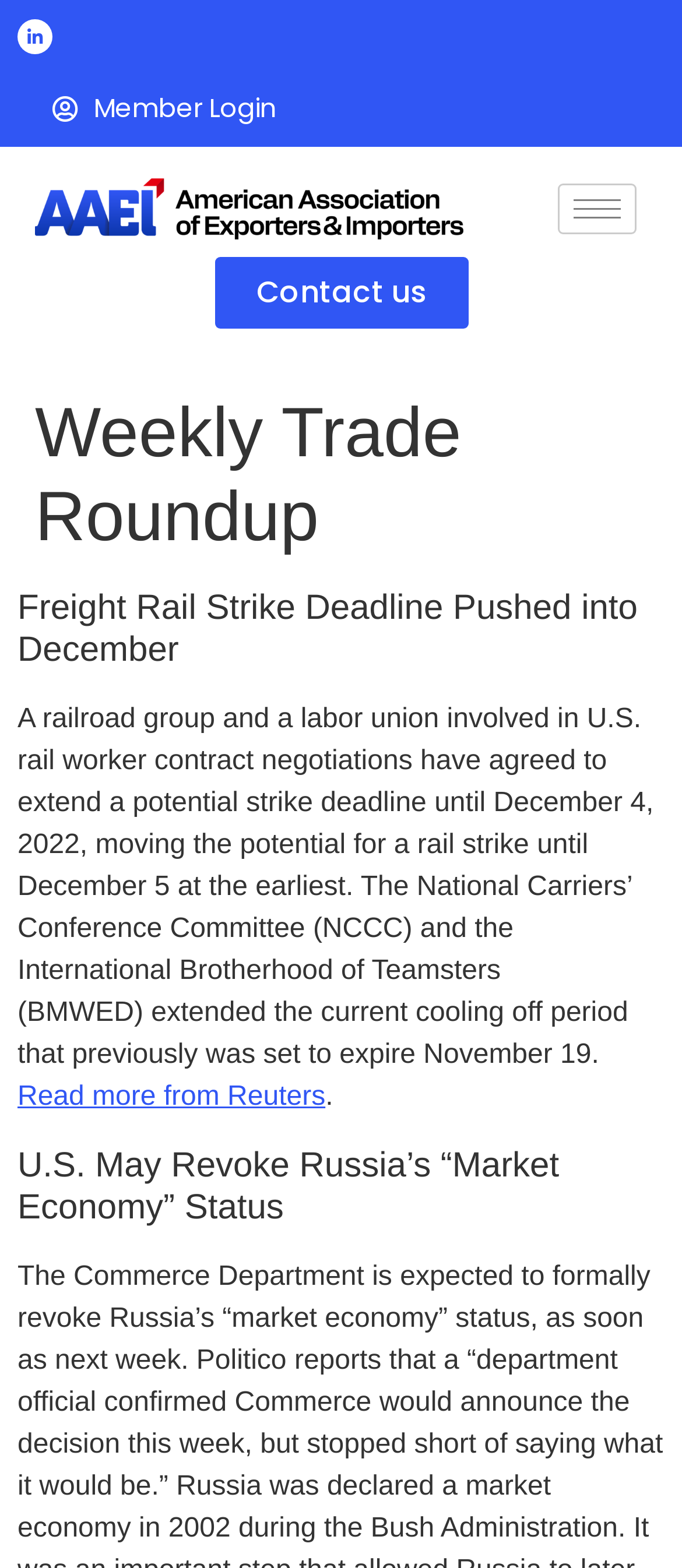Examine the image carefully and respond to the question with a detailed answer: 
What is the purpose of the 'hamburger-icon' button?

I inferred the answer by looking at the icon name 'hamburger-icon' which is commonly used to toggle a menu on a webpage.